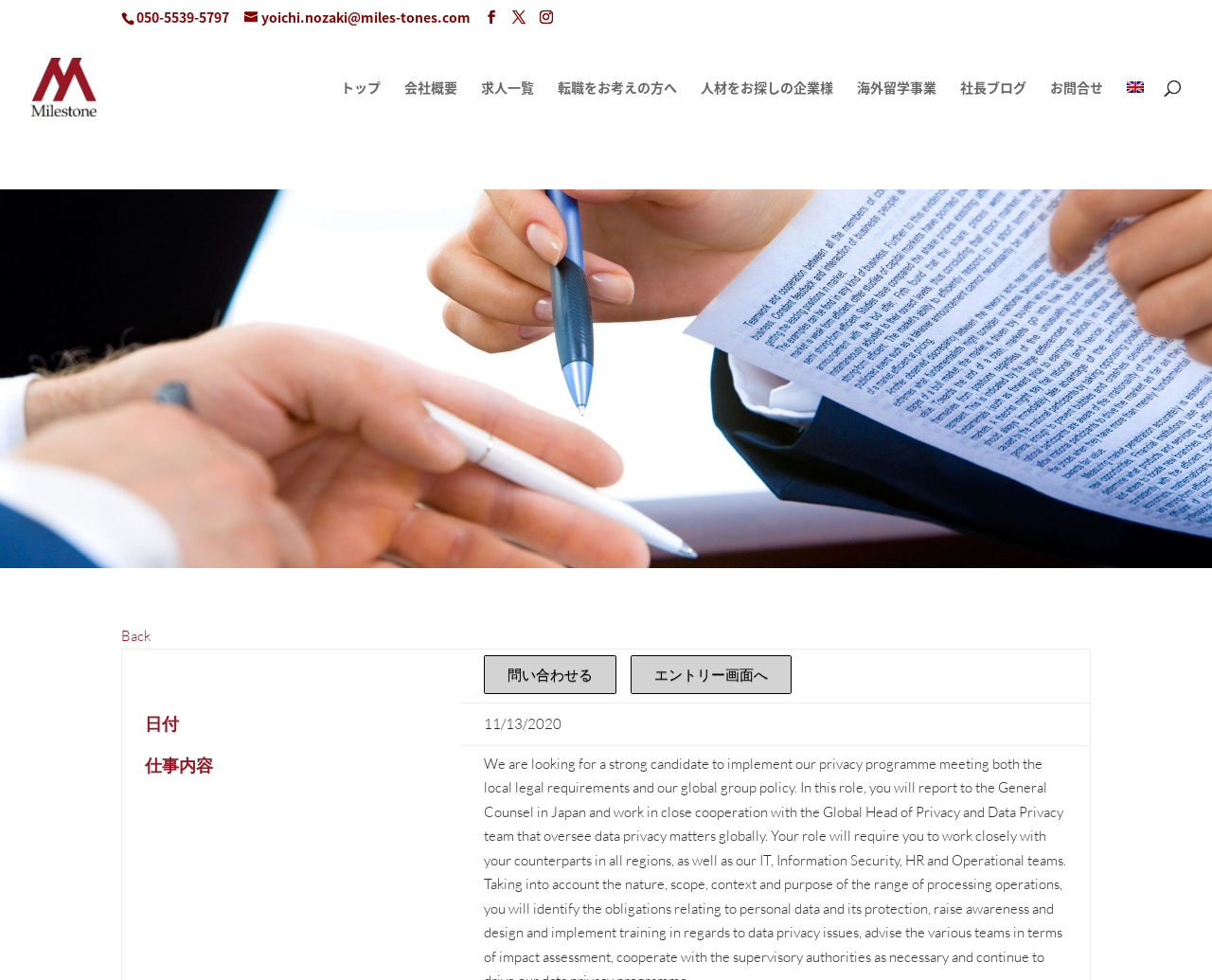Find and indicate the bounding box coordinates of the region you should select to follow the given instruction: "Search for something".

[0.053, 0.033, 0.953, 0.035]